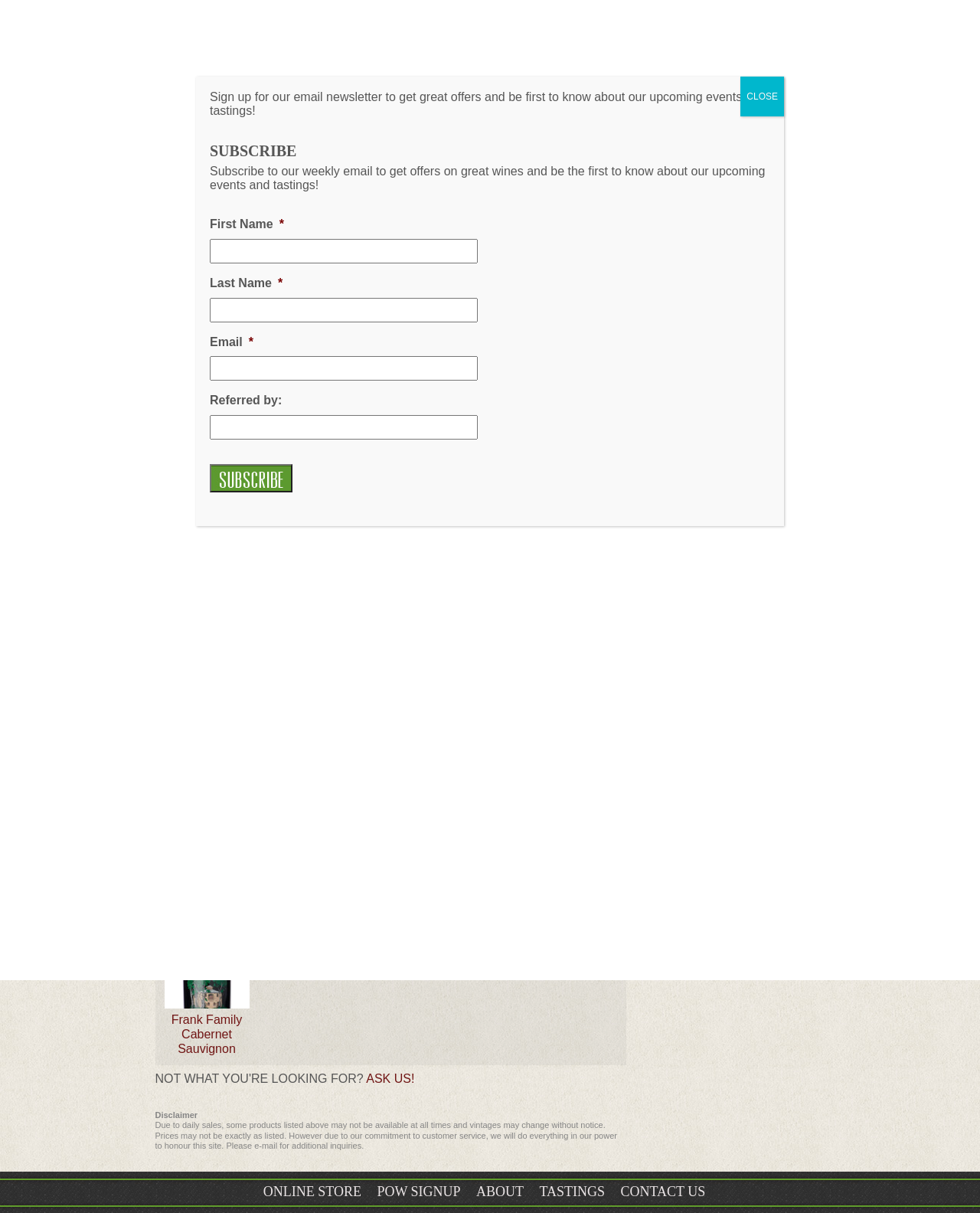Predict the bounding box of the UI element based on the description: "parent_node: Frank Family Cabernet Sauvignon". The coordinates should be four float numbers between 0 and 1, formatted as [left, top, right, bottom].

[0.168, 0.823, 0.254, 0.834]